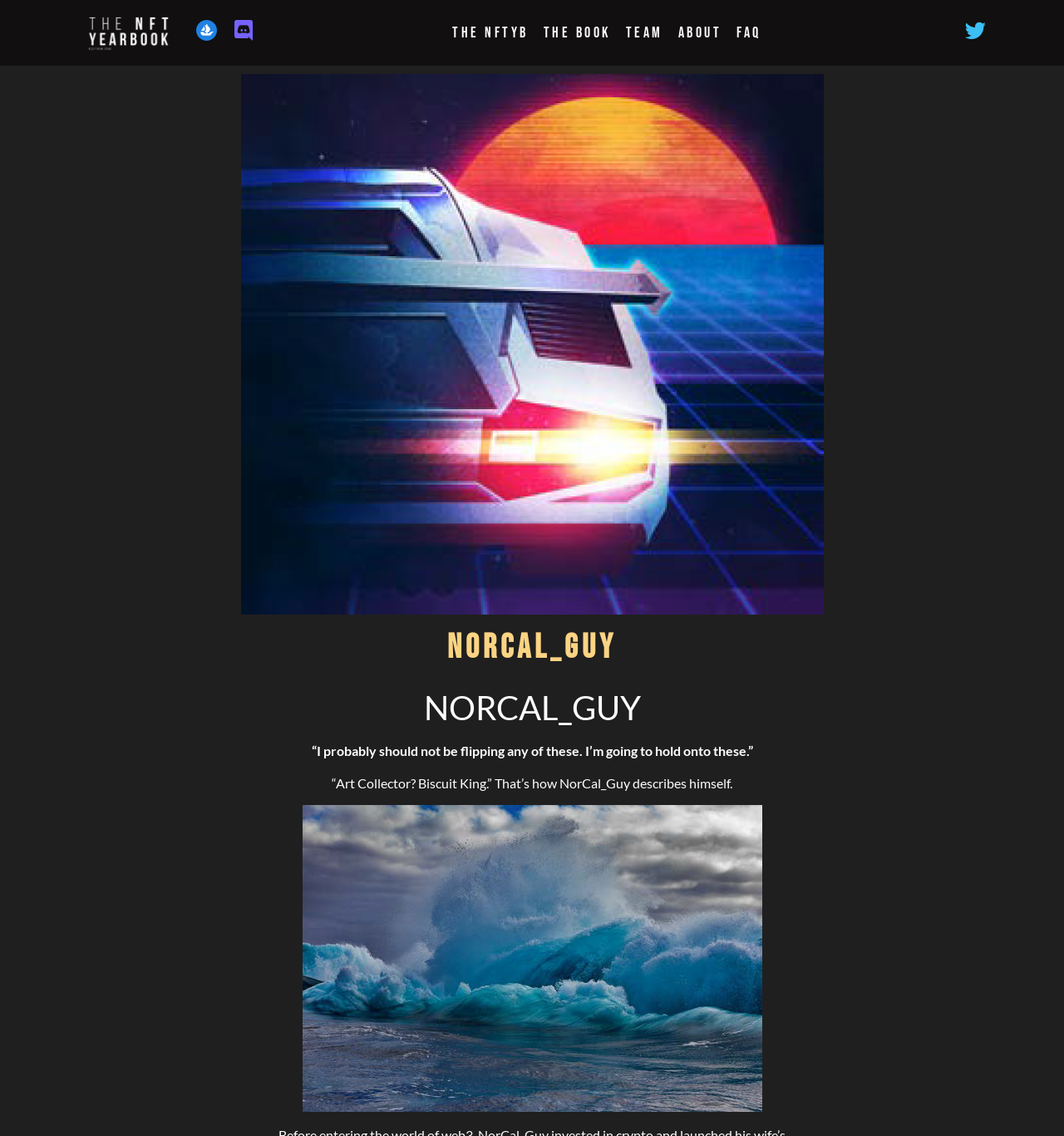What is the name of the NFT yearbook?
Give a detailed and exhaustive answer to the question.

The name of the NFT yearbook can be found in the heading elements of the webpage, specifically in elements [98] and [99], which both have the text 'NORCAL_GUY'.